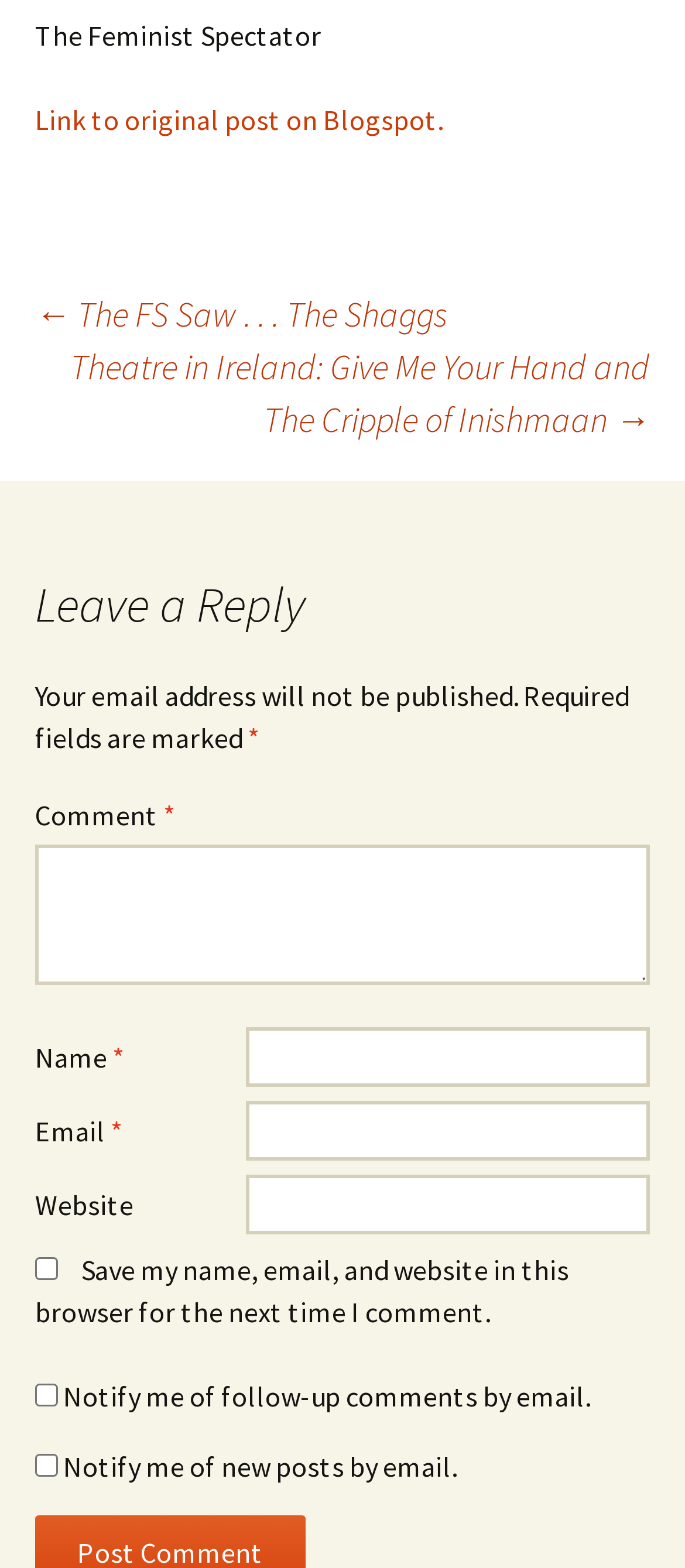Identify the bounding box coordinates for the UI element described as: "parent_node: Email * aria-describedby="email-notes" name="email"".

[0.359, 0.702, 0.949, 0.74]